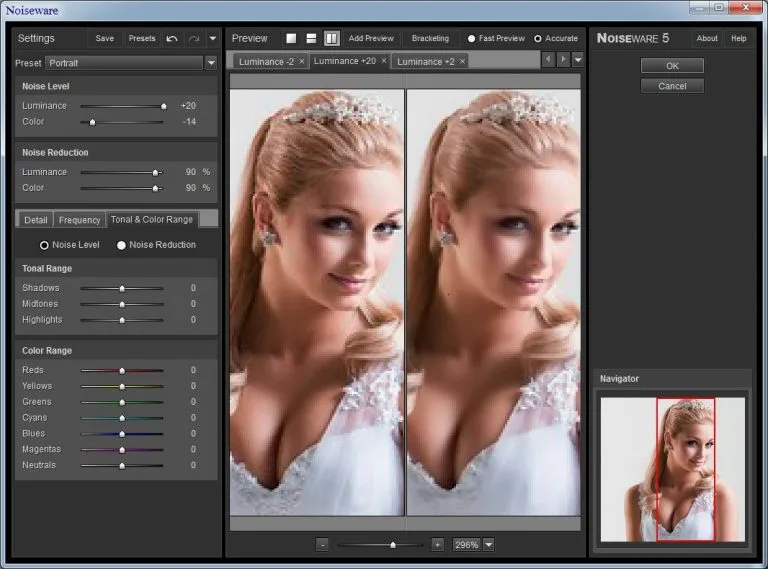What is the purpose of the navigator at the bottom right?
Answer the question with detailed information derived from the image.

The navigator at the bottom right of the interface enables users to select specific areas of interest within the photo, allowing for focused modifications and precise editing.